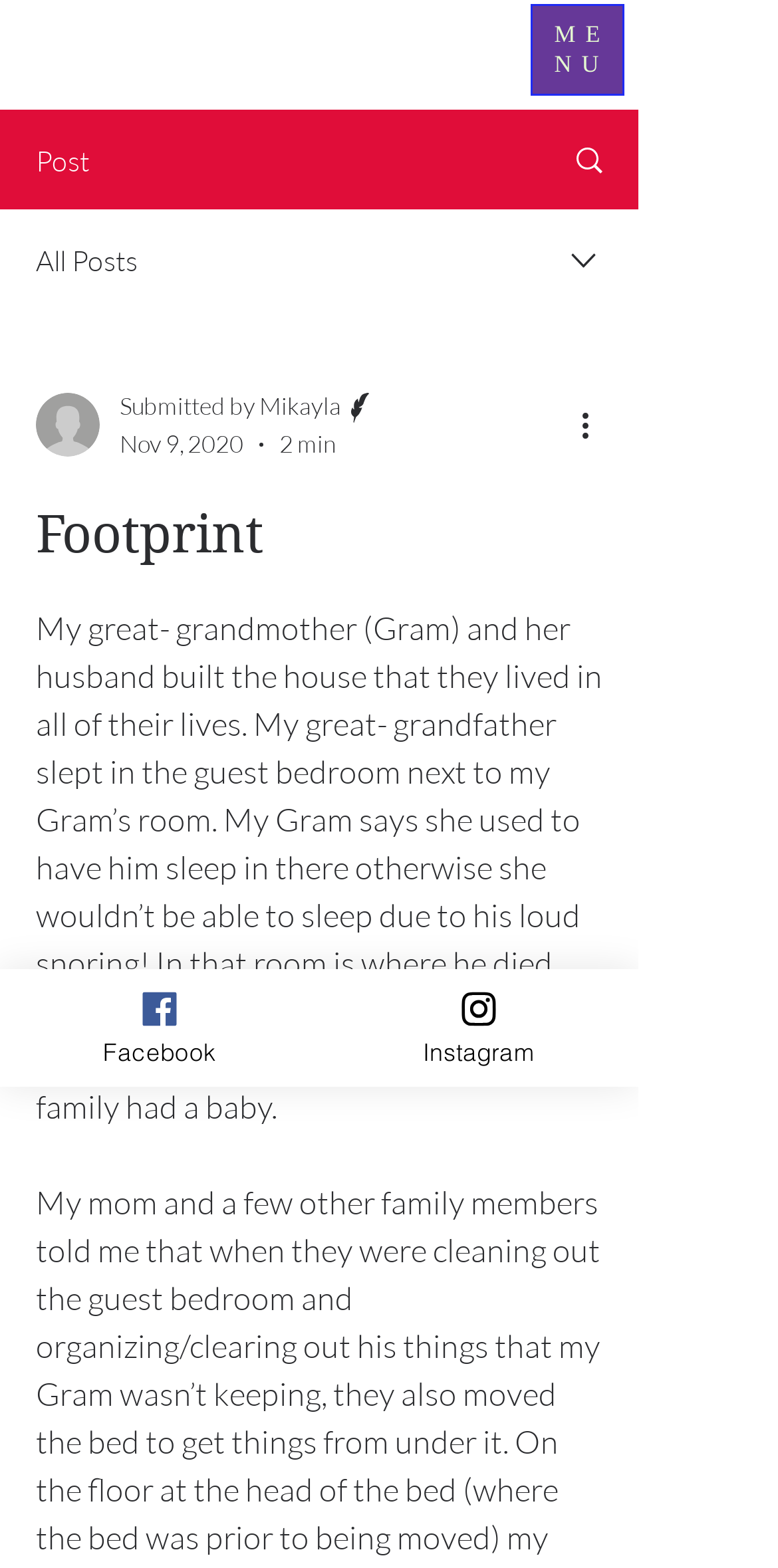Predict the bounding box coordinates of the UI element that matches this description: "aria-label="More actions"". The coordinates should be in the format [left, top, right, bottom] with each value between 0 and 1.

[0.738, 0.256, 0.8, 0.286]